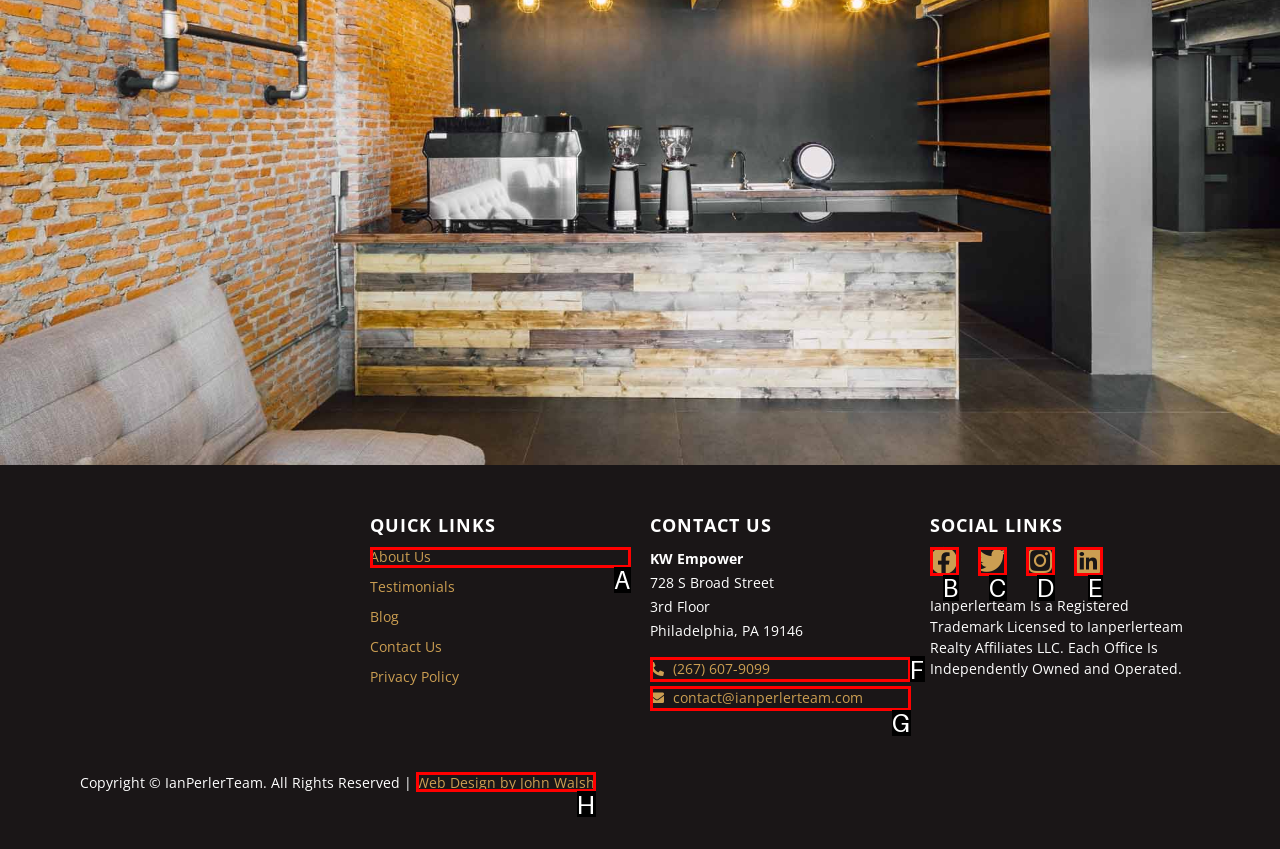Identify the HTML element you need to click to achieve the task: Call (267) 607-9099. Respond with the corresponding letter of the option.

F